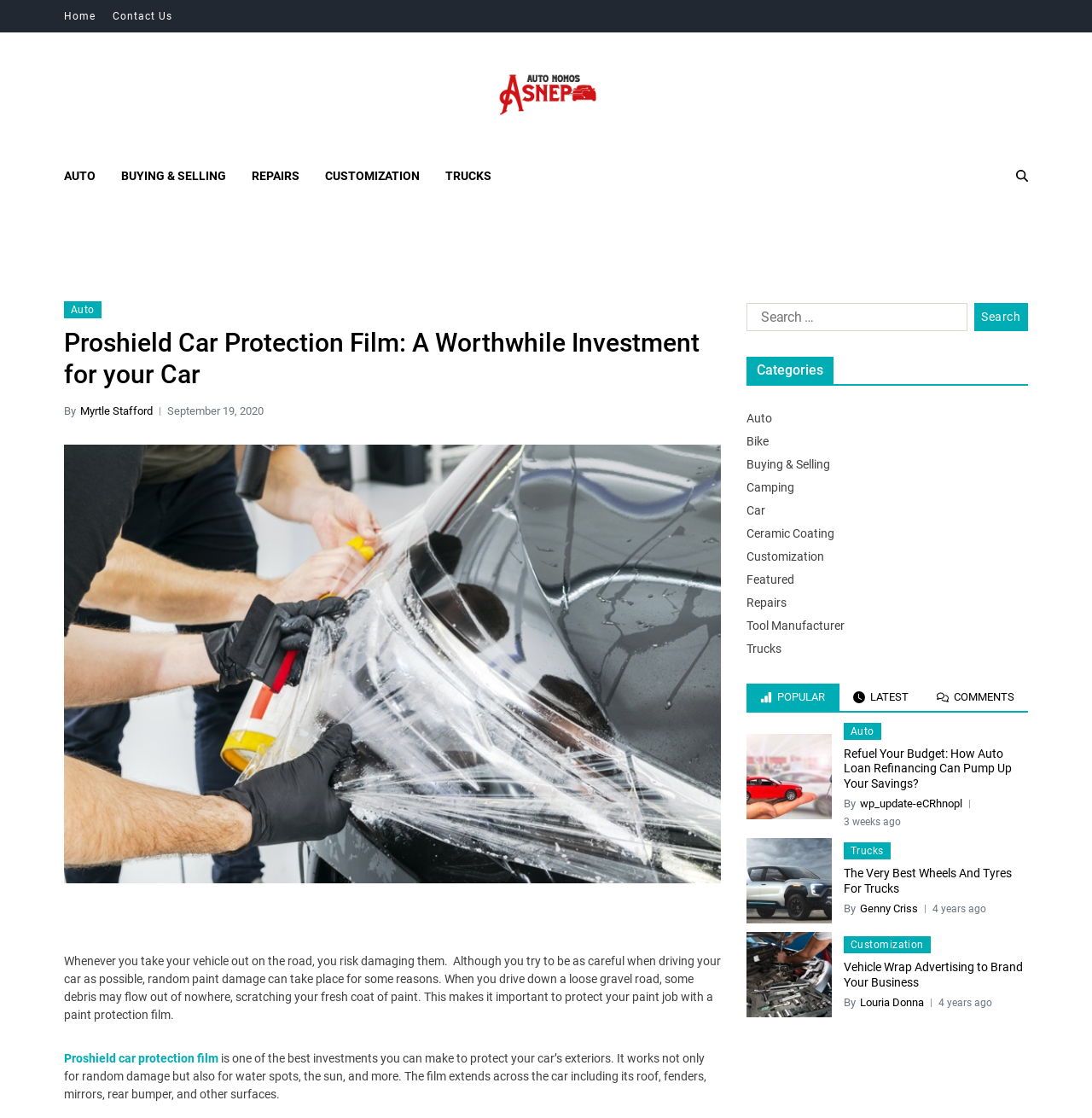What is the category of the first link in the navigation?
By examining the image, provide a one-word or phrase answer.

AUTO